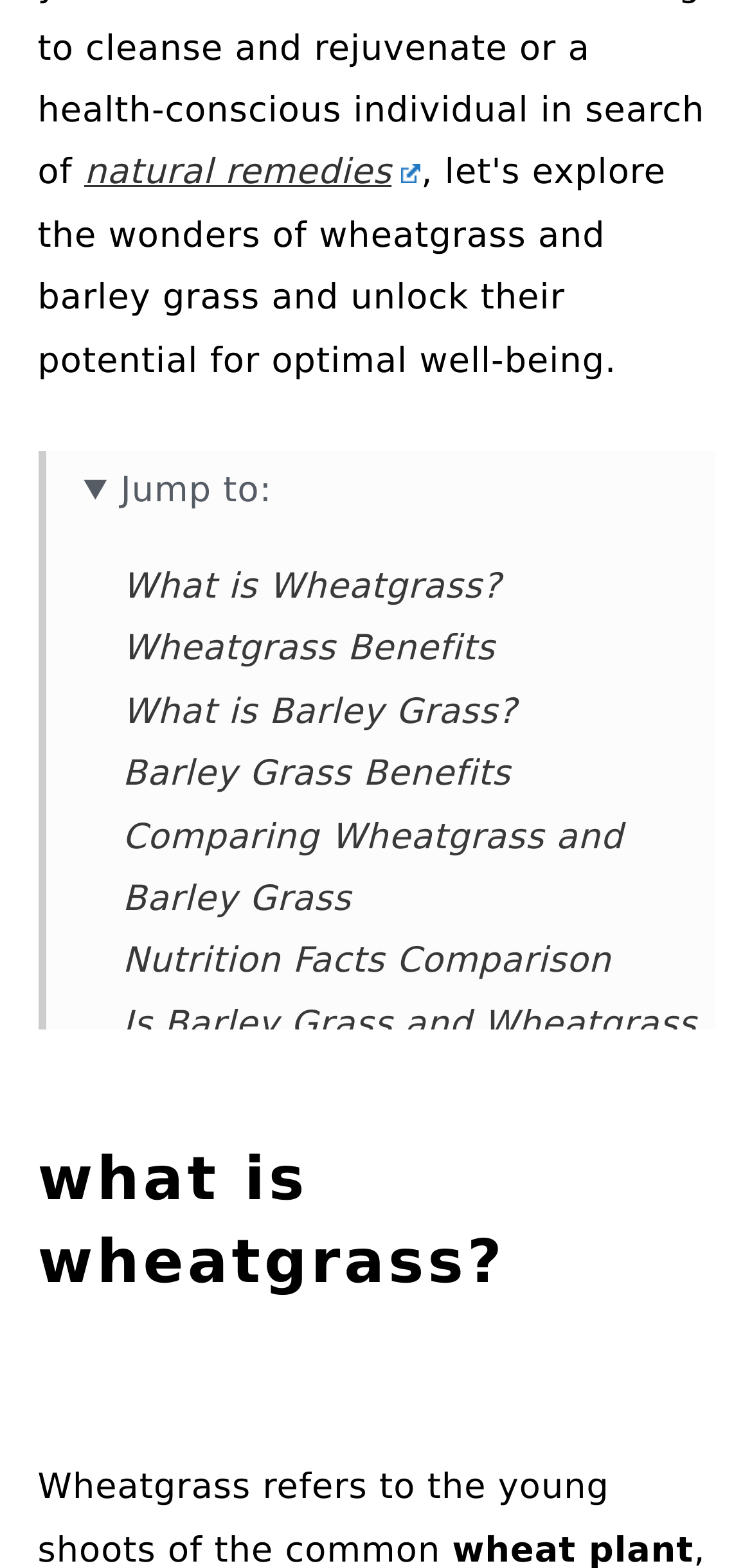Determine the bounding box coordinates of the clickable area required to perform the following instruction: "Go to 'Comparing Wheatgrass and Barley Grass'". The coordinates should be represented as four float numbers between 0 and 1: [left, top, right, bottom].

[0.163, 0.521, 0.829, 0.586]